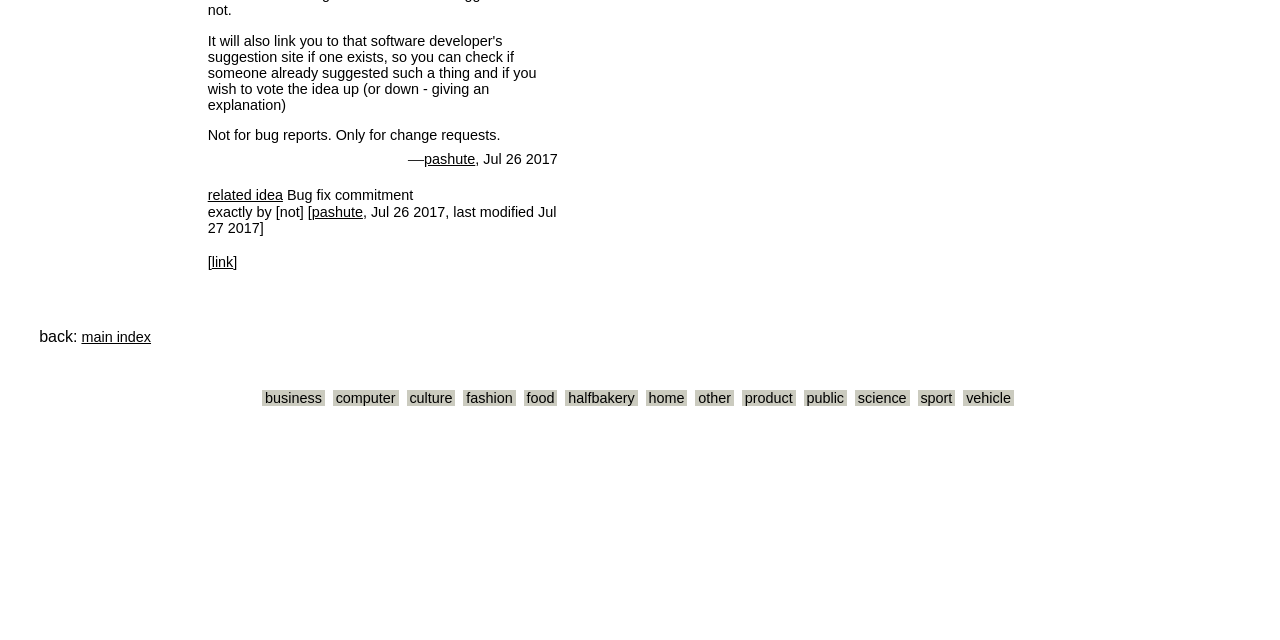Given the description "related idea", provide the bounding box coordinates of the corresponding UI element.

[0.162, 0.293, 0.221, 0.318]